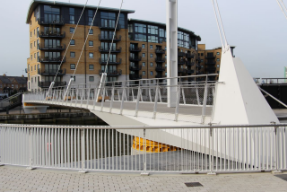Provide an extensive narrative of what is shown in the image.

The image depicts a modern pedestrian bridge with a sleek, angular design, elegantly spanning over a body of water. The bridge features a white structure and a raised walkway supported by thin cables, enhancing its contemporary aesthetic. In the background, a multi-story residential building with a mix of balconies and windows creates a striking contrast with the bridge's streamlined appearance. The scene is set in a tranquil urban environment, with clear skies contributing to the overall crispness of the image, showcasing the integration of architectural and landscape design.